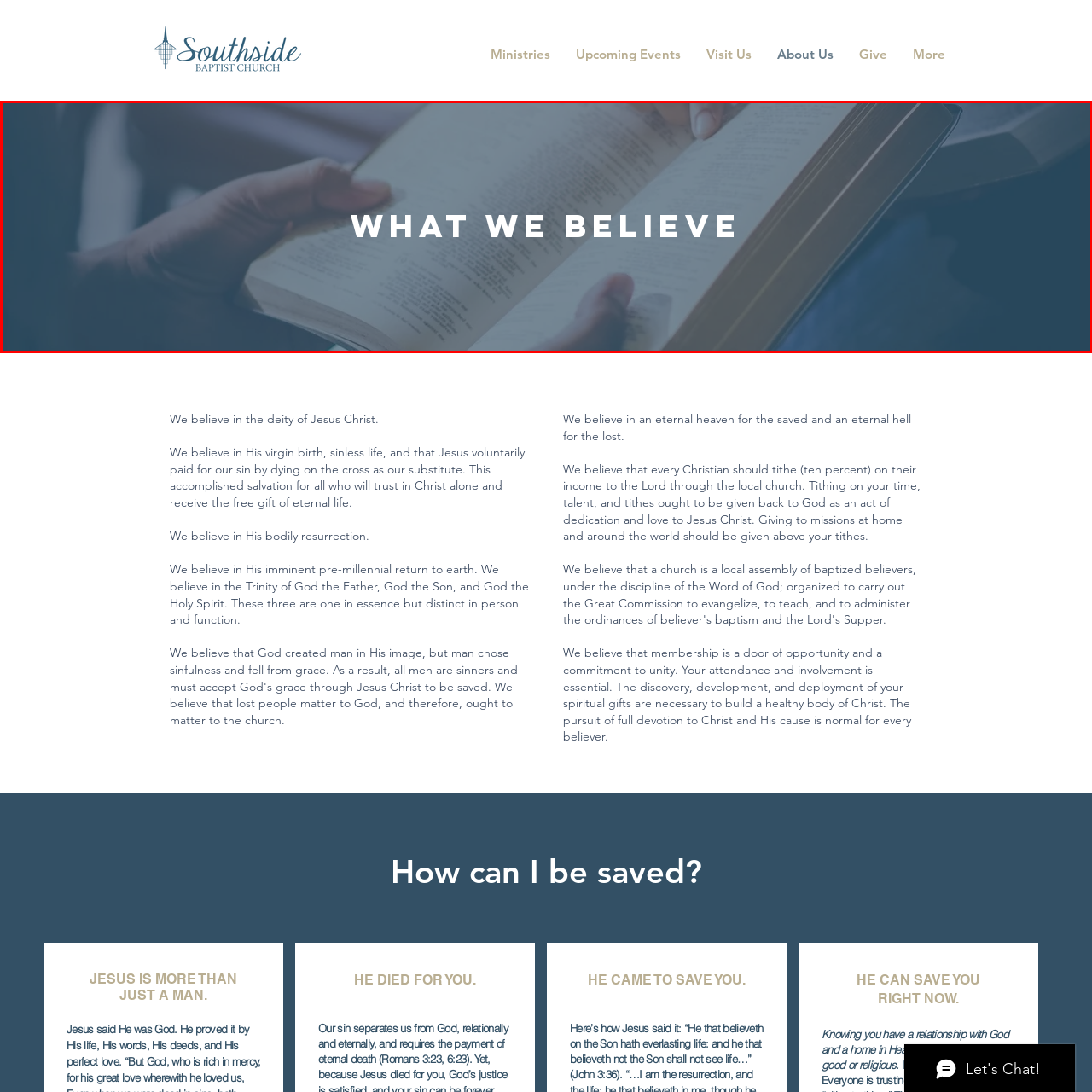Explain in detail what is depicted in the image within the red-bordered box.

The image depicts a person holding an open book, likely a Bible, symbolizing the importance of scripture in their beliefs. Overlaying this serene scene is the bold text "WHAT WE BELIEVE," emphasizing the core tenets of the faith. This visual representation connects to the values articulated by Southside Baptist, highlighting beliefs such as the deity of Jesus Christ, the significance of His virgin birth, sinless life, and the concept of salvation through faith. The imagery invites viewers to engage with the church's mission and doctrines, reinforcing the foundational principles that guide their community.